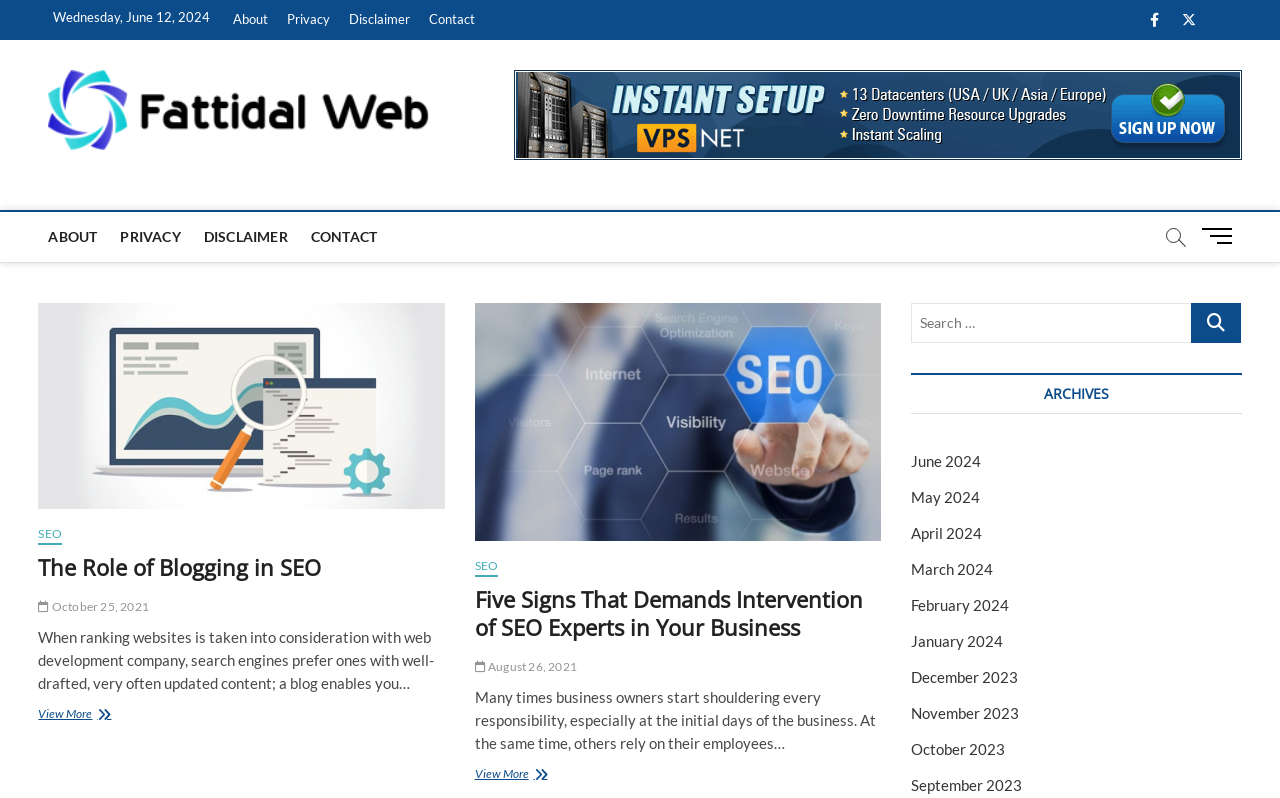Determine the bounding box coordinates for the region that must be clicked to execute the following instruction: "Click on the 'Home' link".

None